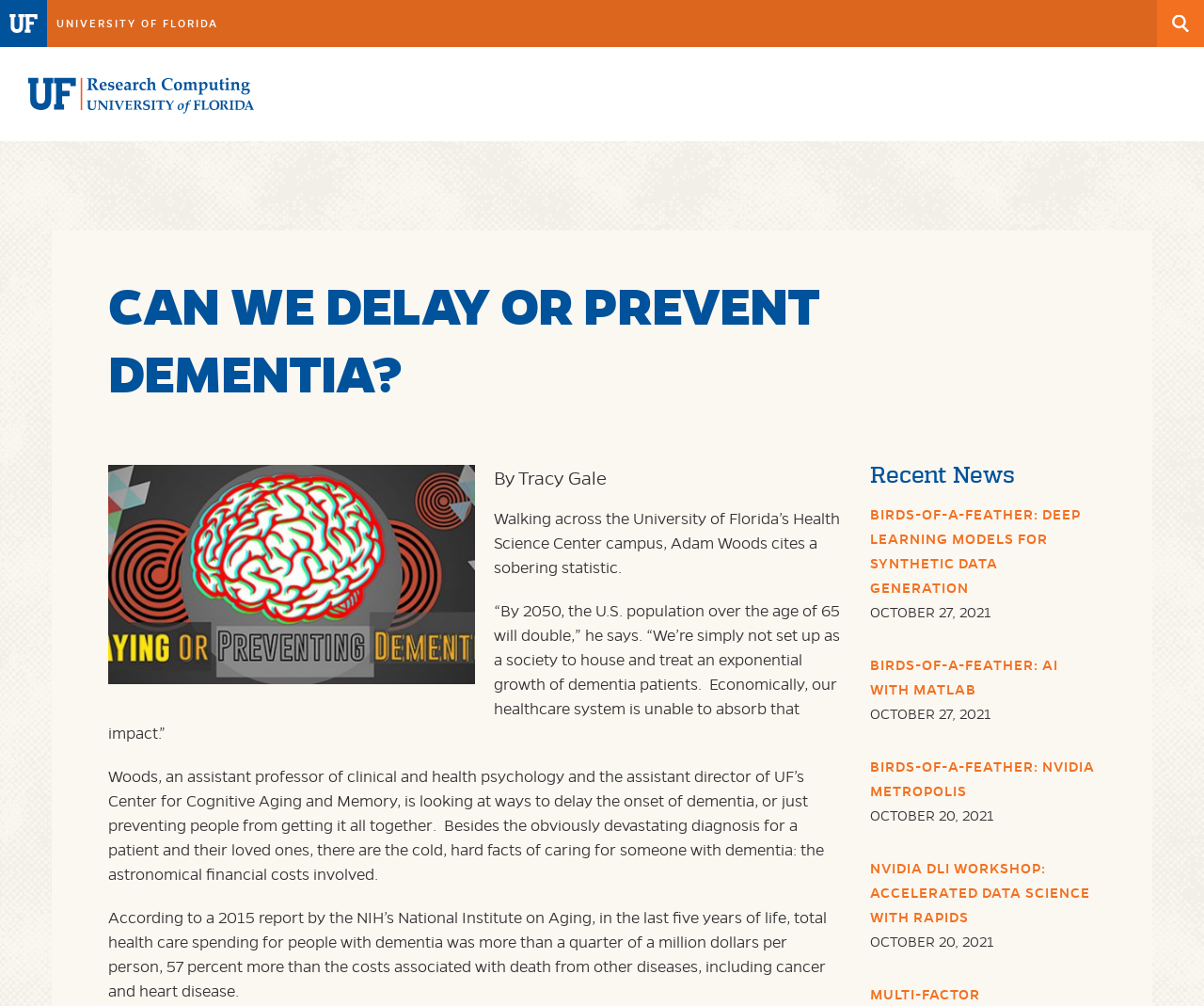Locate the bounding box coordinates of the region to be clicked to comply with the following instruction: "Read recent news". The coordinates must be four float numbers between 0 and 1, in the form [left, top, right, bottom].

[0.723, 0.457, 0.91, 0.487]